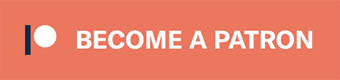What is the purpose of the 'Become a Patron' button?
Please answer the question with a detailed and comprehensive explanation.

The caption explains that the 'Become a Patron' button serves as an invitation for viewers to engage more deeply and contribute to the platform's continued success, implying that the purpose of the button is to support the content creator or project presented on the associated webpage.